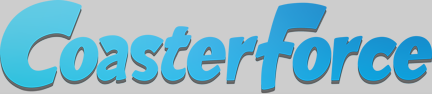Look at the image and give a detailed response to the following question: What is the background color of the logo?

The background color of the logo is light gray because the caption states that the name 'CoasterForce' is prominently displayed against a light gray background.